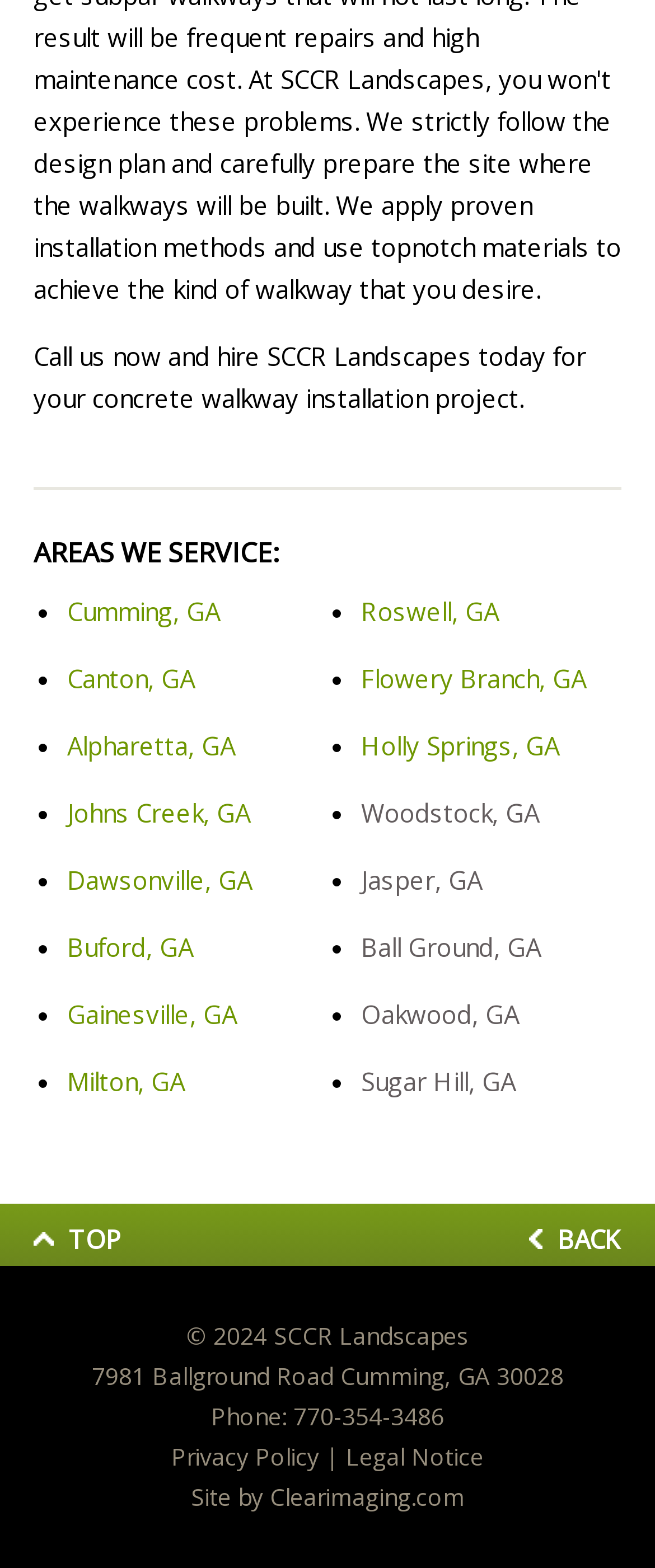Identify the bounding box coordinates for the UI element described by the following text: "Ball Ground, GA". Provide the coordinates as four float numbers between 0 and 1, in the format [left, top, right, bottom].

[0.551, 0.593, 0.826, 0.615]